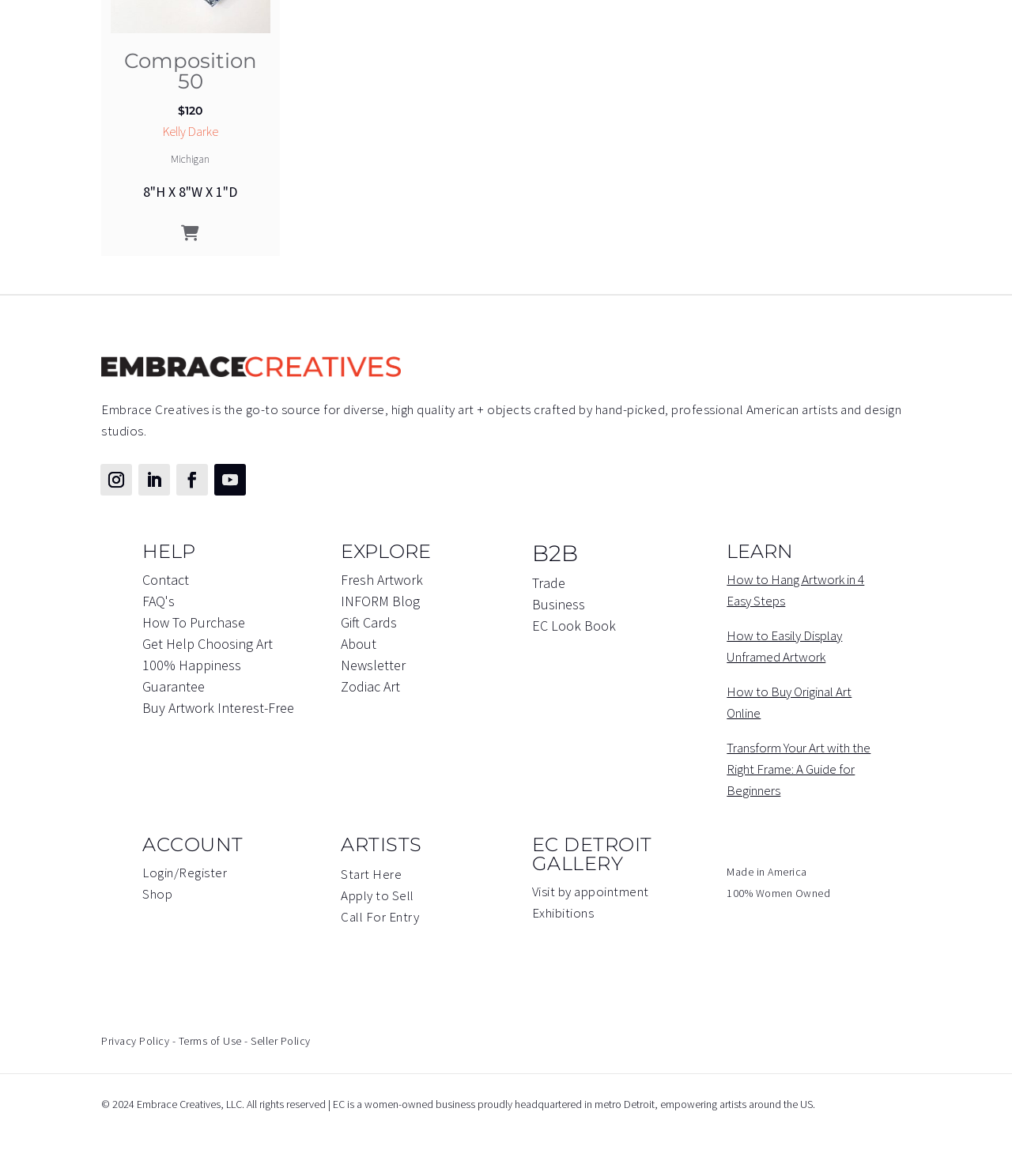Can you specify the bounding box coordinates for the region that should be clicked to fulfill this instruction: "Go to the home page".

None